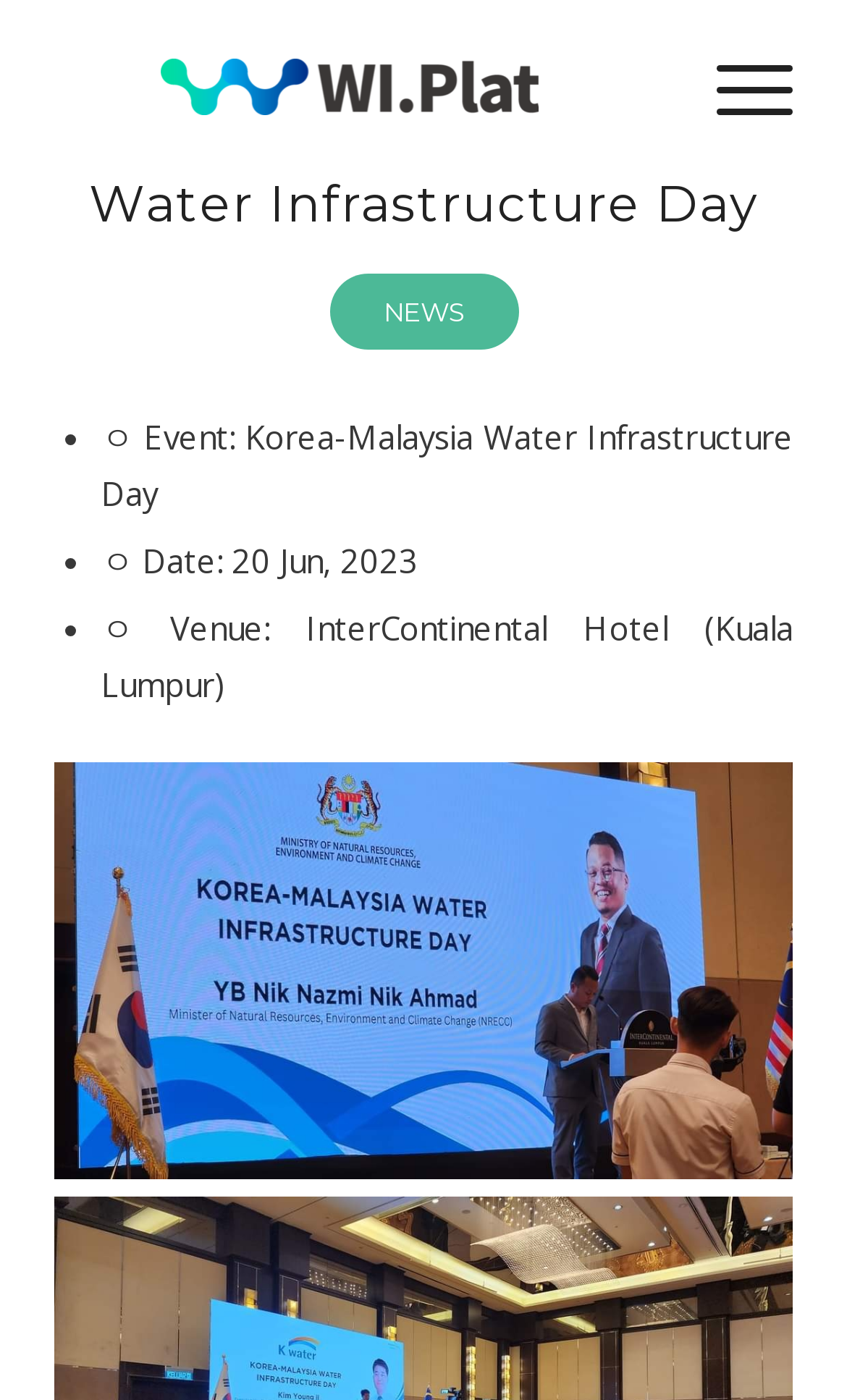Provide the bounding box for the UI element matching this description: "Menu Menu".

[0.796, 0.0, 0.937, 0.124]